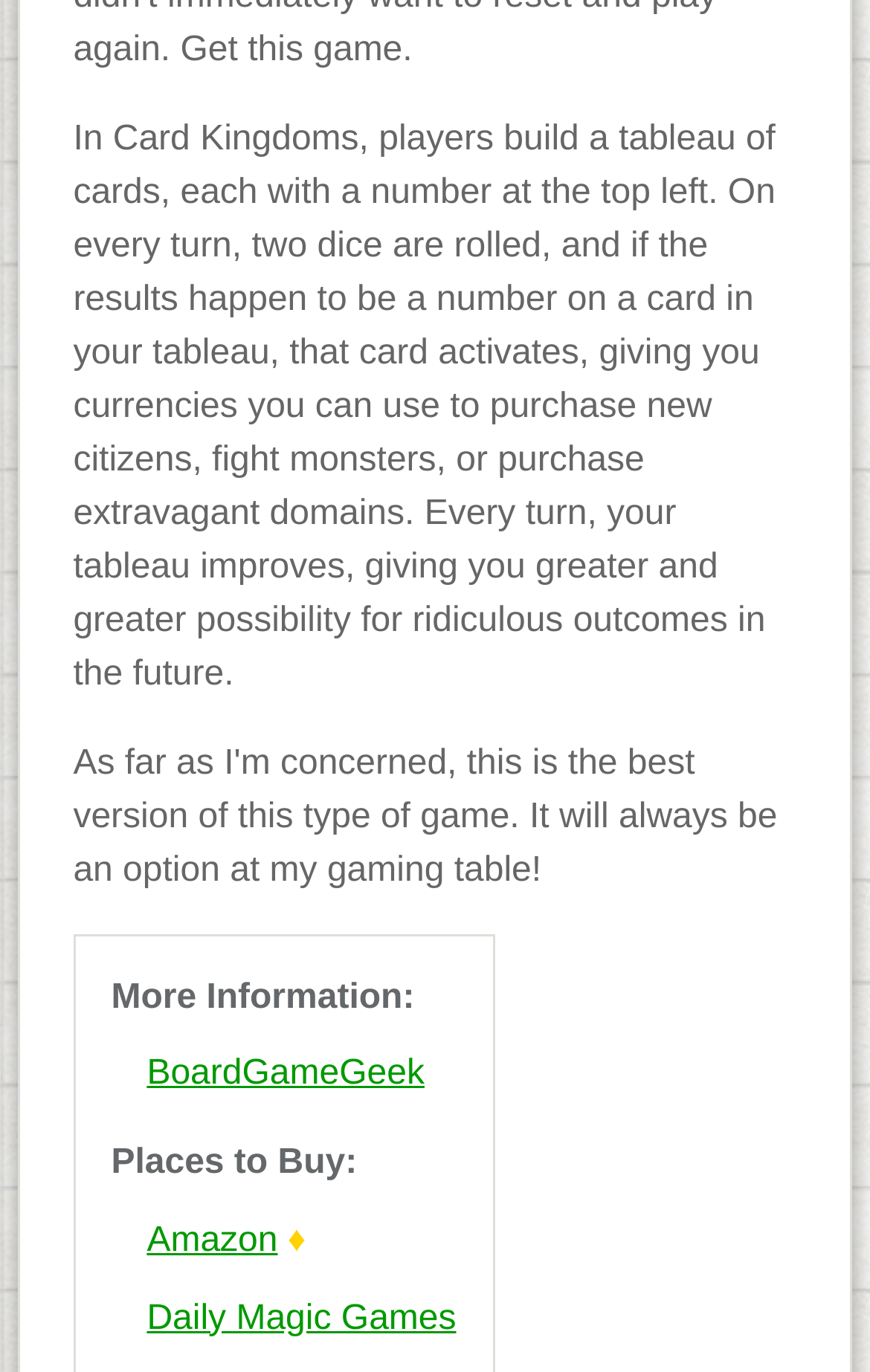What is the game about?
Please respond to the question thoroughly and include all relevant details.

Based on the description, the game is about building a tableau of cards, each with a number at the top left, and activating them based on the results of rolling two dice, which gives the player currencies to purchase new citizens, fight monsters, or purchase extravagant domains.